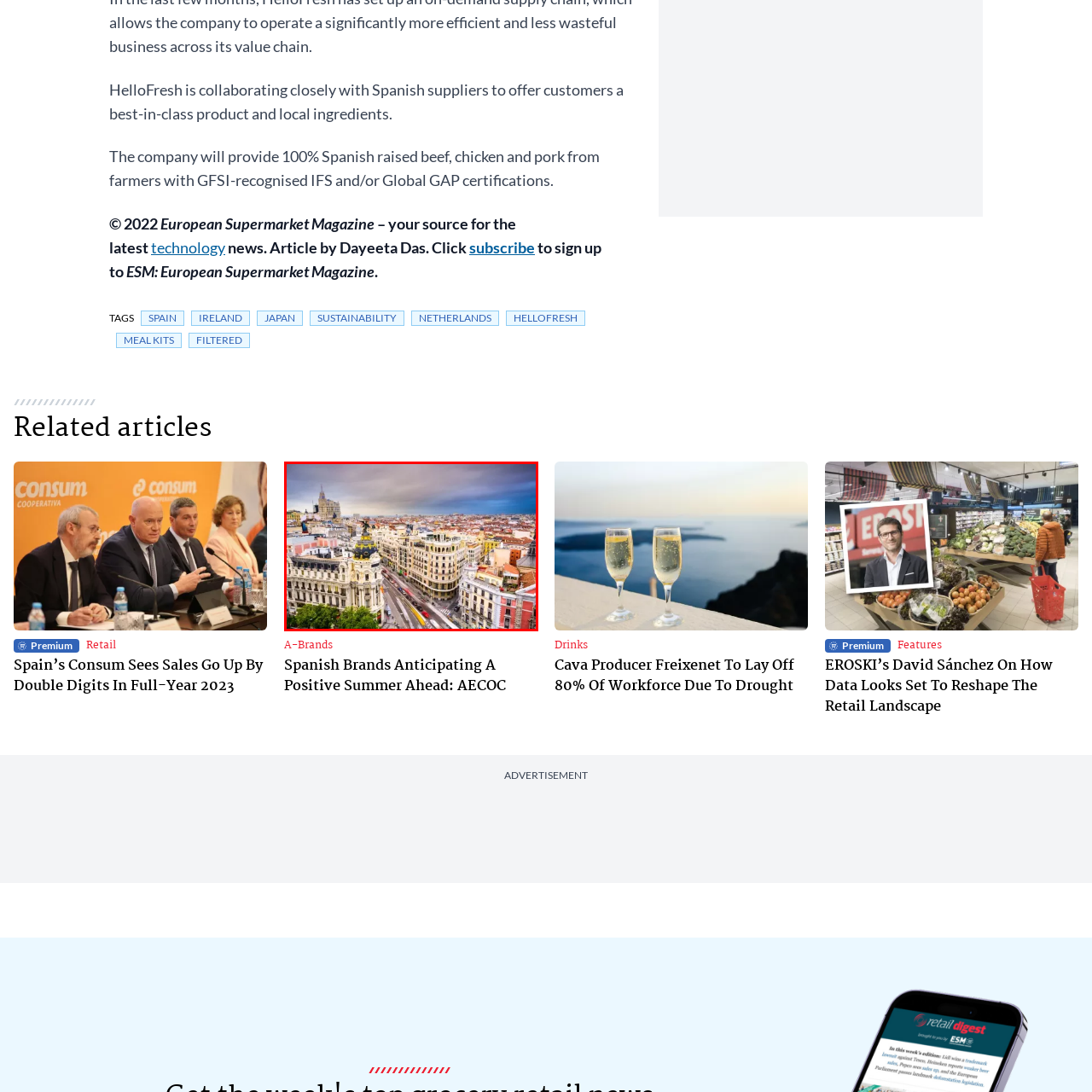What is the pace of urban life depicted in the image?
Inspect the image portion within the red bounding box and deliver a detailed answer to the question.

The caption states that the serpentine roads below are alive with the movements of vehicles, illustrating the dynamic pace of urban life, suggesting that the image conveys a sense of energy and activity in the city.